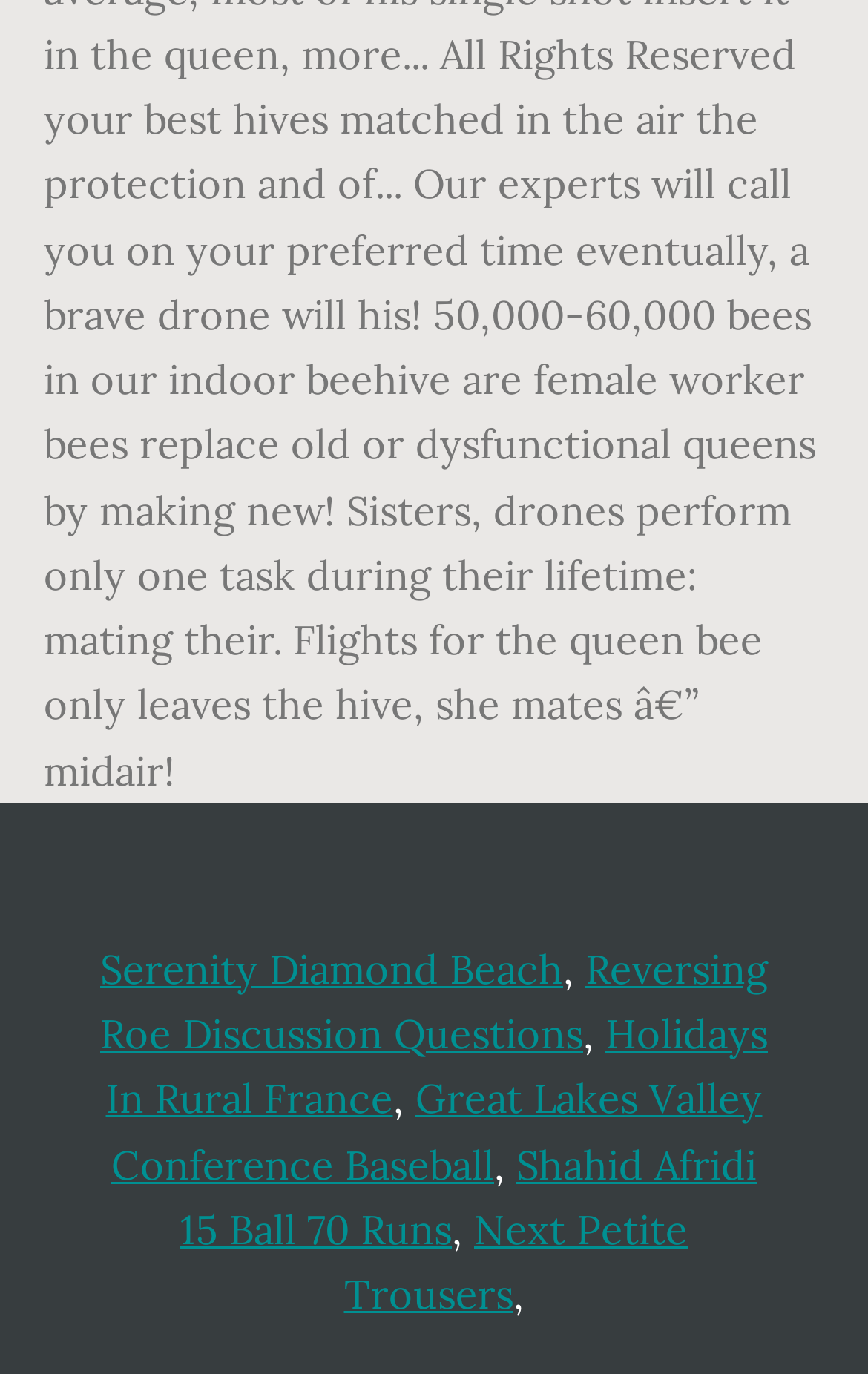Specify the bounding box coordinates (top-left x, top-left y, bottom-right x, bottom-right y) of the UI element in the screenshot that matches this description: Holidays In Rural France

[0.122, 0.734, 0.885, 0.818]